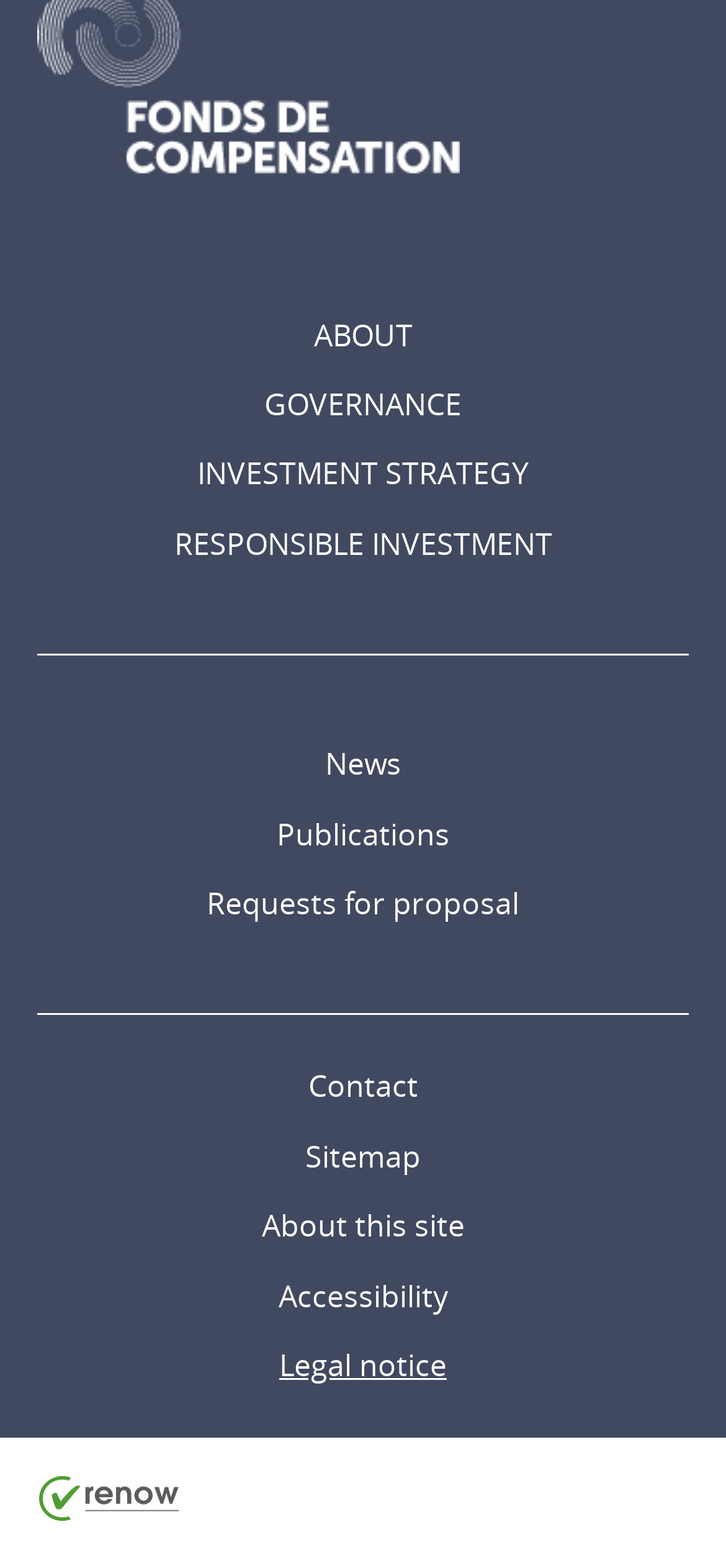Please identify the coordinates of the bounding box that should be clicked to fulfill this instruction: "Learn about the Investment Strategy".

[0.154, 0.28, 0.846, 0.325]